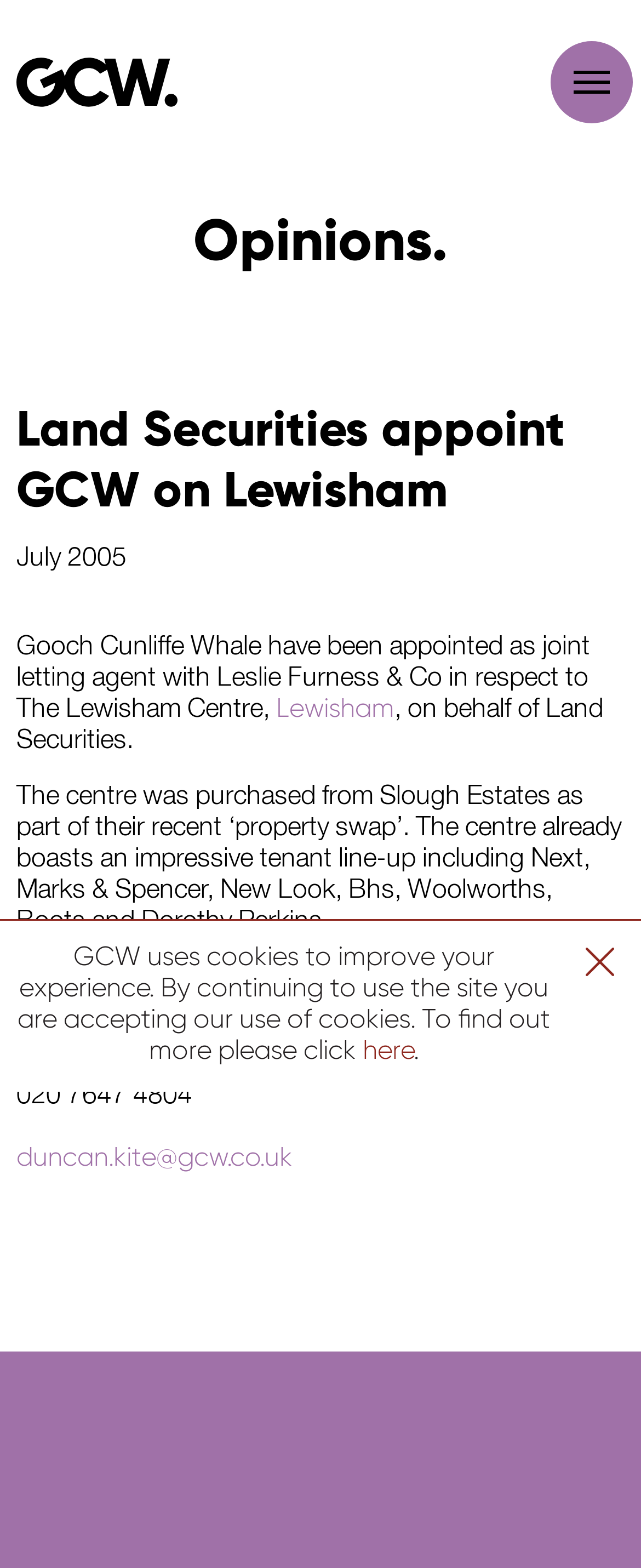What is the email address of the contact person?
Answer briefly with a single word or phrase based on the image.

duncan.kite@gcw.co.uk